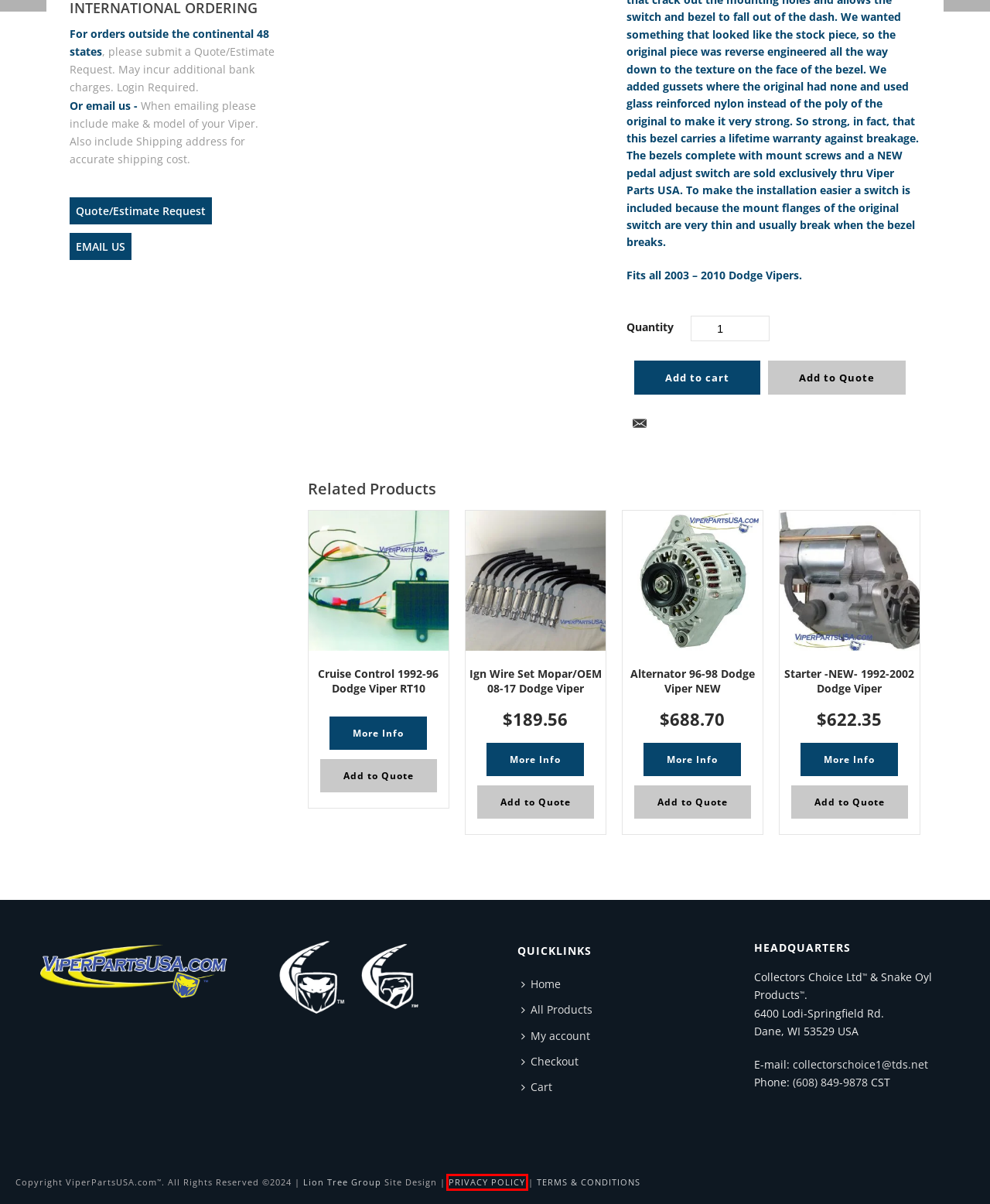Consider the screenshot of a webpage with a red bounding box and select the webpage description that best describes the new page that appears after clicking the element inside the red box. Here are the candidates:
A. View All Viper Products | Viper Parts USA
B. Ign Wire Set Mopar/OEM 08-17 Dodge Viper - Viper Parts USA
C. Privacy Policy | Viper Parts USA
D. Terms and Conditions - Viper Parts USA
E. Viper Car Parts for RT-10, GTS, SRT, GT & Comp CPE | ViperPartsUSA
F. Alternator 96-98 Dodge Viper NEW - Viper Parts USA
G. Cruise Control 1992-96 Dodge Viper RT10 - Viper Parts USA
H. Starter -NEW- 1992-2002 Dodge Viper - Viper Parts USA

C